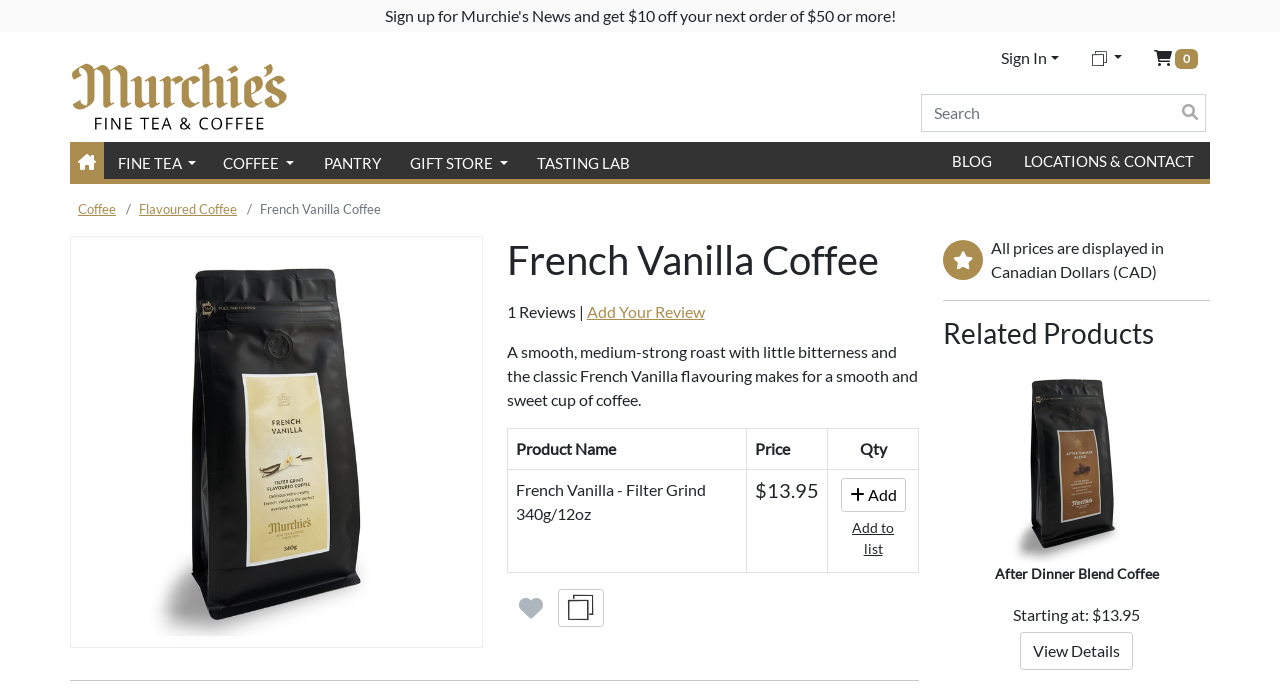What is the primary heading on this webpage?

French Vanilla Coffee